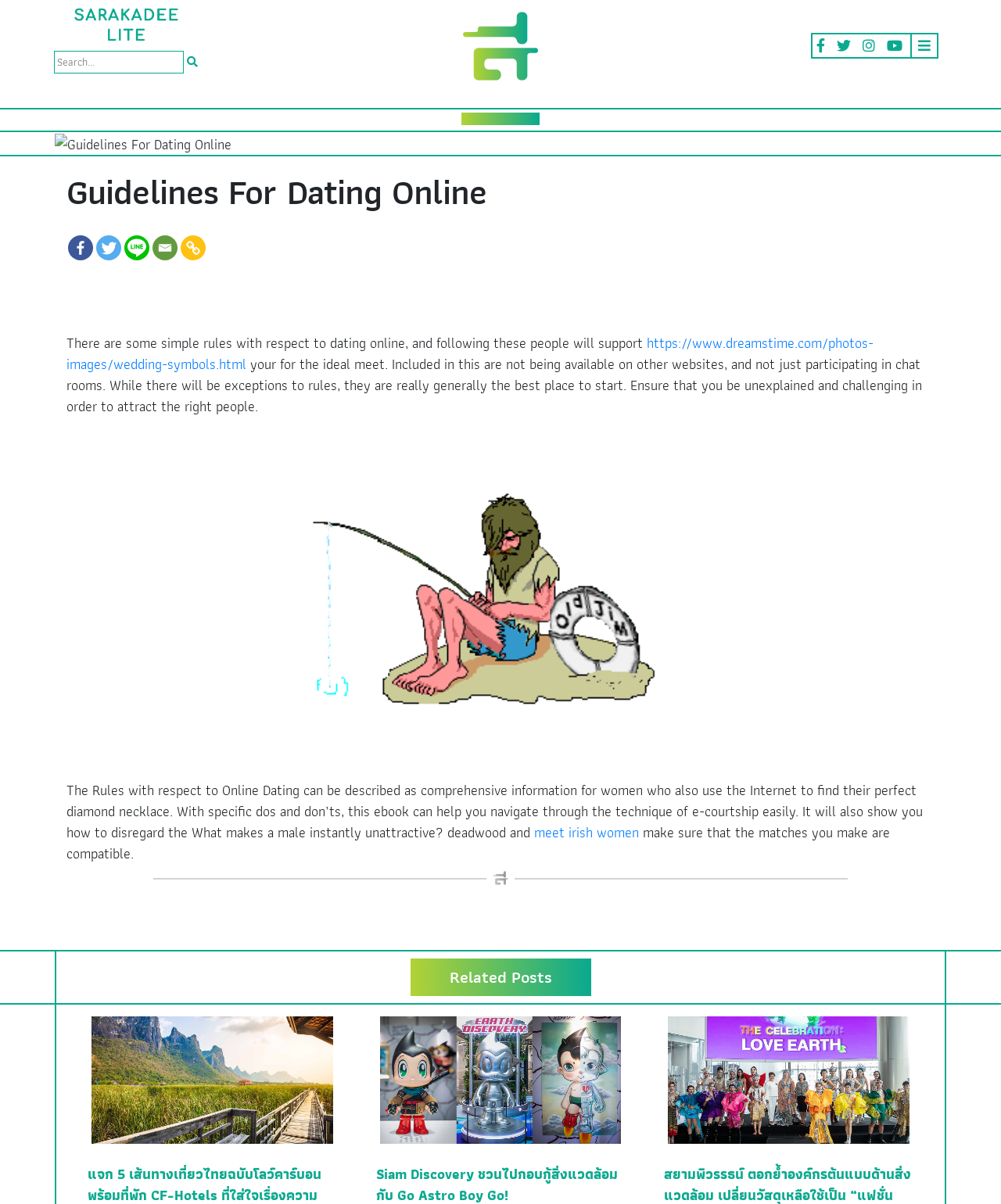Create an in-depth description of the webpage, covering main sections.

The webpage is about guidelines for dating online, with a focus on simple rules to support finding the ideal match. At the top left, there is a small image, and next to it, a search bar with a magnifying glass icon. Below the search bar, there is a link to "SARAKADEE LITE" with an accompanying image. 

On the top right, there are several social media links, including Facebook, Twitter, Line, and Email, as well as a "Copy Link" button. 

The main content of the webpage starts with a heading "Guidelines For Dating Online" and a brief introduction to the importance of following simple rules when dating online. The text explains that these rules will help support finding the ideal match, including not being available on other websites and not just participating in chat rooms. 

Below the introduction, there are several links to related topics, including "girls from argentina" and "meet irish women", each with an accompanying image. The text continues to explain the benefits of following the rules, including being able to disregard unattractive matches and make compatible connections. 

Further down the page, there is a separator line, followed by a section titled "Related Posts". This section contains three links to articles, each with a brief description and an accompanying image. The articles appear to be unrelated to dating online, with topics such as low-carbon travel in Thailand and environmental sustainability.